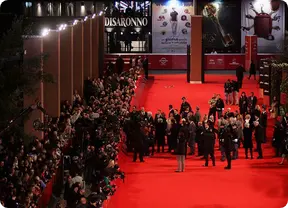Generate a detailed narrative of the image.

The image captures a vibrant scene at a red carpet event, likely associated with a film festival, considering the glamorous atmosphere. A large crowd of spectators and media personnel surrounds the red carpet, eagerly awaiting the arrival of notable figures from the film industry. The setting is adorned with bright lights and posters, creating a festive ambiance. In the foreground, a group of well-dressed individuals poses for photos, while photographers capture the moment. This event symbolizes the intersection of culture and high-profile entertainment, showcasing the excitement and spectacle of cinematic celebrations.